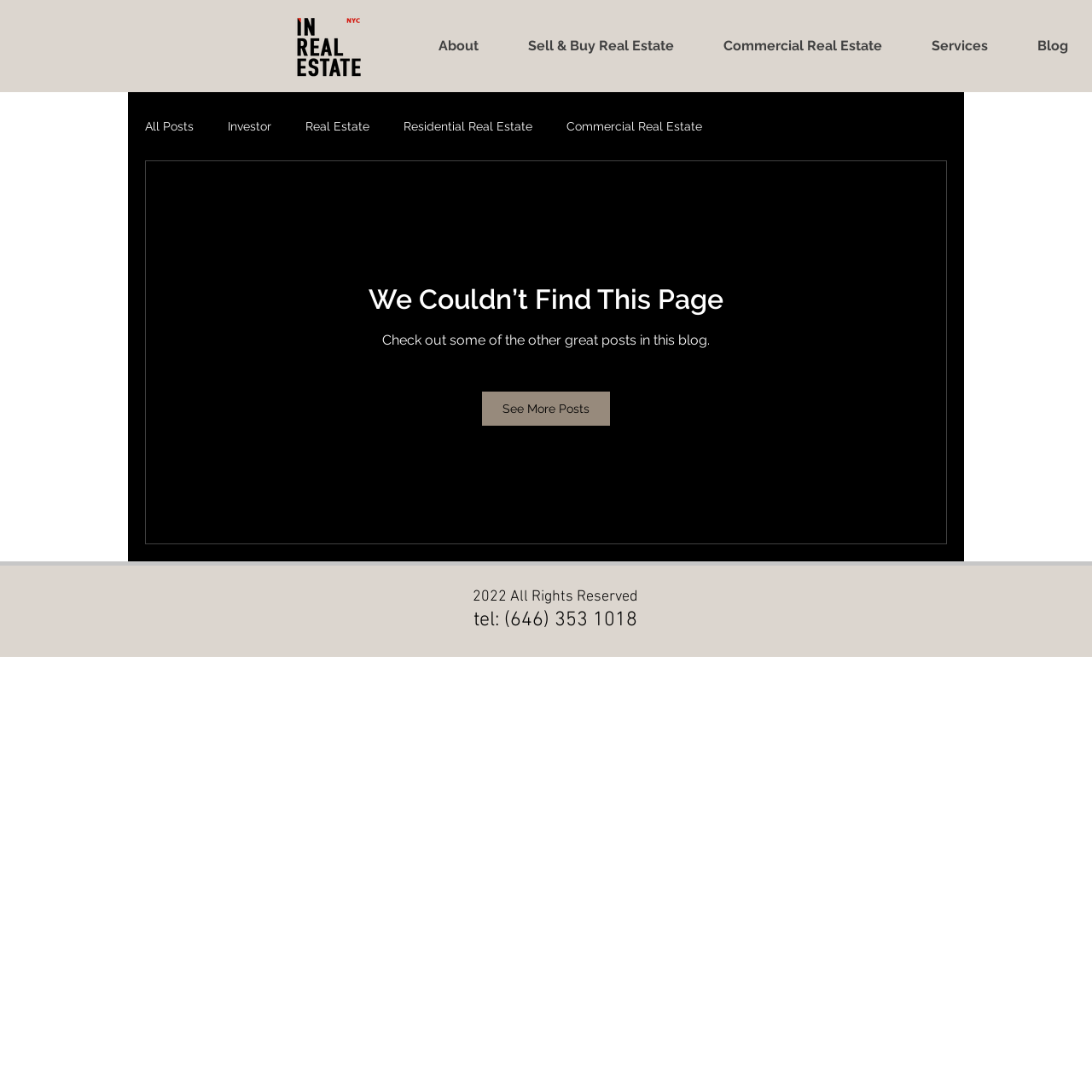What type of real estate is mentioned in the navigation menu?
Refer to the image and provide a thorough answer to the question.

In the navigation menu, I can see links to 'Residential Real Estate' and 'Commercial Real Estate', which suggests that the blog covers both types of real estate.